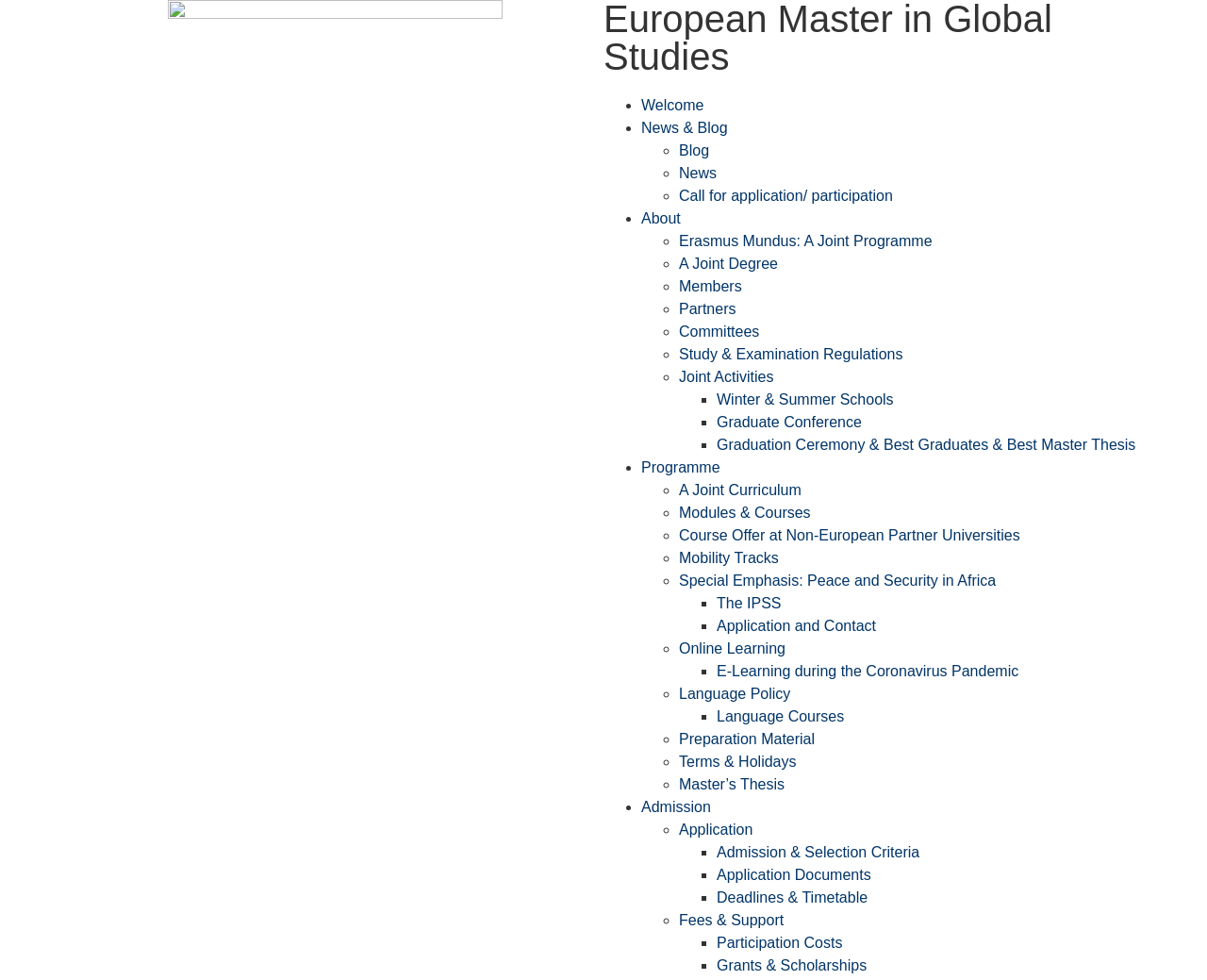Illustrate the webpage with a detailed description.

The webpage is about the European Master in Global Studies (EMGS) program, with a focus on fees and support. At the top, there is a heading that reads "European Master in Global Studies" and a link to the program's homepage. Below this, there is a navigation menu with several links to different sections of the website, including "Welcome", "News & Blog", "About", "Programme", "Admission", and "Fees & Support".

The main content of the page is divided into several sections, each with a list of links to subtopics. The first section is about the program's structure and curriculum, with links to pages about the joint curriculum, modules and courses, mobility tracks, and special emphasis on peace and security in Africa.

The next section is about application and admission, with links to pages about the application process, admission criteria, required documents, and deadlines. There is also a section about fees and support, which includes information about participation costs, scholarships, and other forms of financial aid.

Throughout the page, there are several list markers (•, ◦, ■) that indicate the hierarchy of the links and sections. The page has a clean and organized layout, making it easy to navigate and find the desired information.